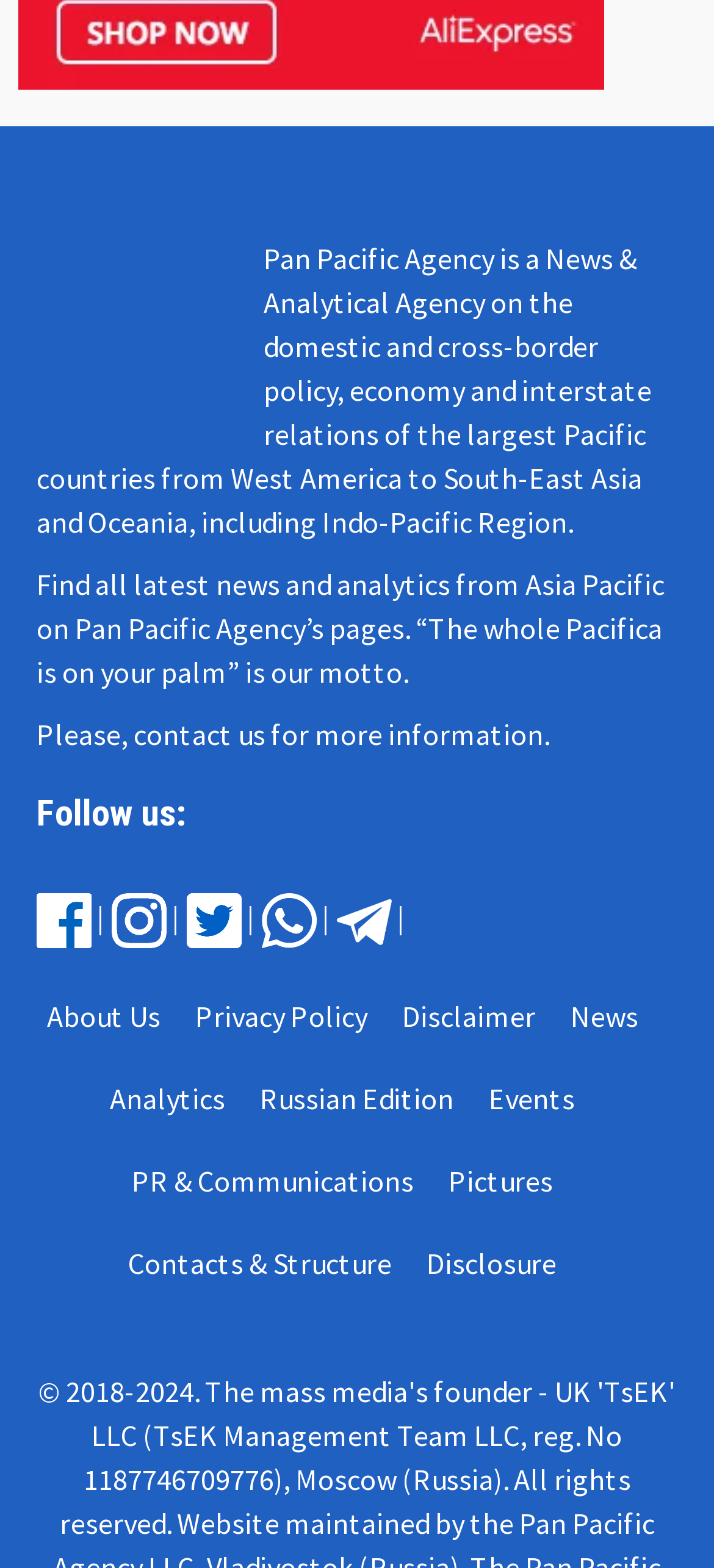Specify the bounding box coordinates of the element's region that should be clicked to achieve the following instruction: "Click on Shinko". The bounding box coordinates consist of four float numbers between 0 and 1, in the format [left, top, right, bottom].

None